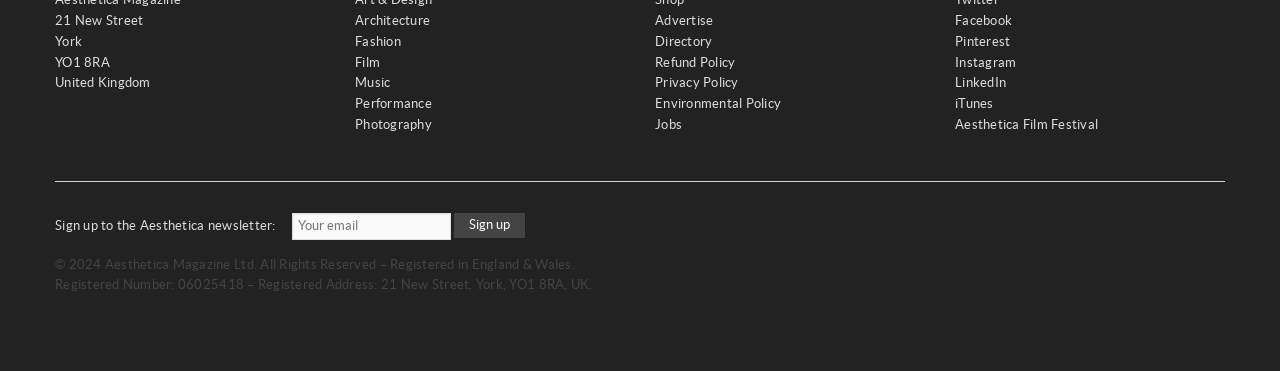What is the address of Aesthetica Magazine Ltd?
Please provide a comprehensive answer based on the contents of the image.

The address can be found in the top section of the webpage, where the company's details are listed. The address is '21 New Street, York, YO1 8RA, UK', which is also mentioned as the registered address.